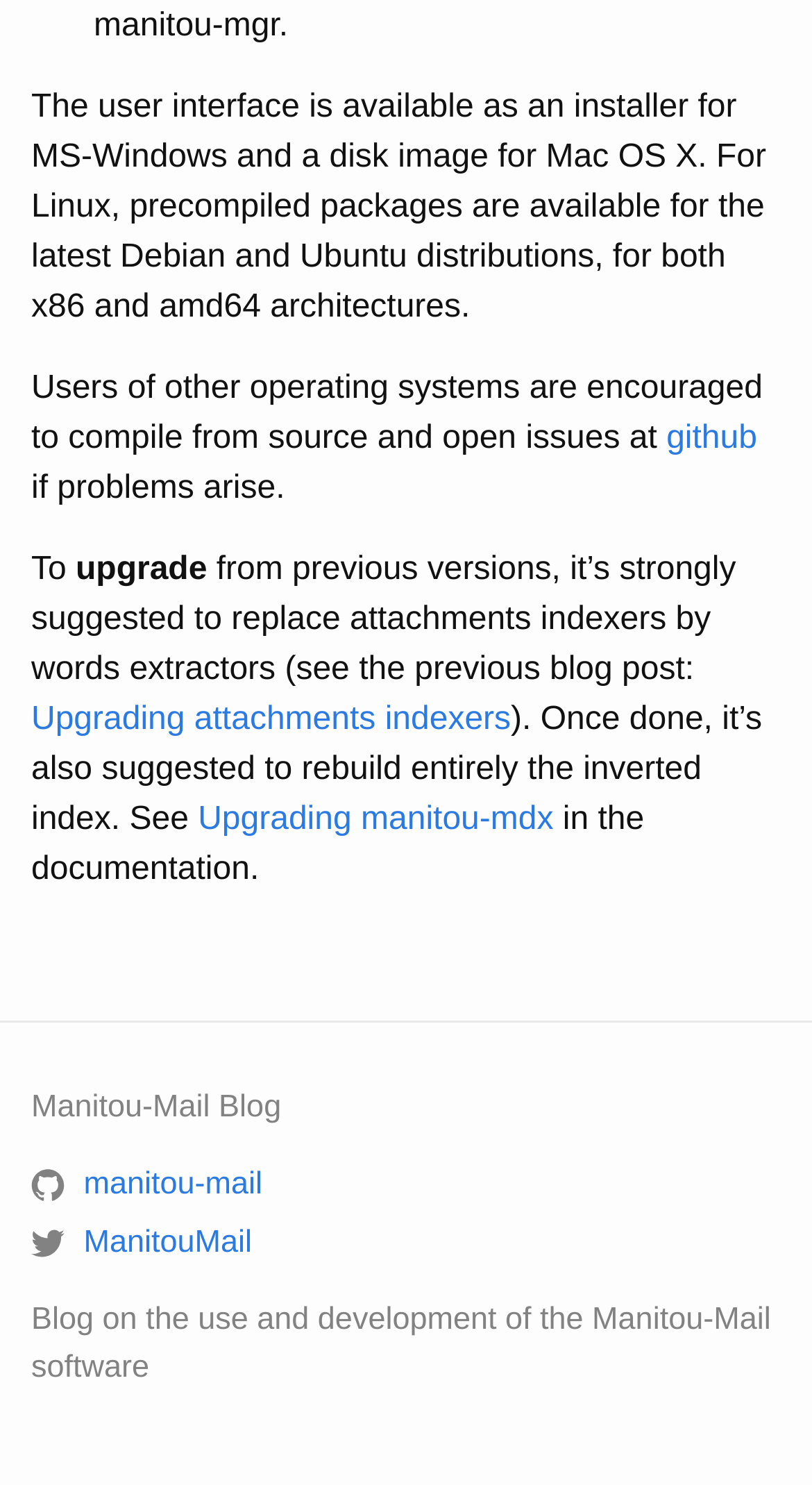How many links are there in the webpage?
Please give a detailed and elaborate answer to the question based on the image.

The webpage contains five links: 'github', 'Upgrading attachments indexers', 'Upgrading manitou-mdx', 'manitou-mail', and 'ManitouMail'.